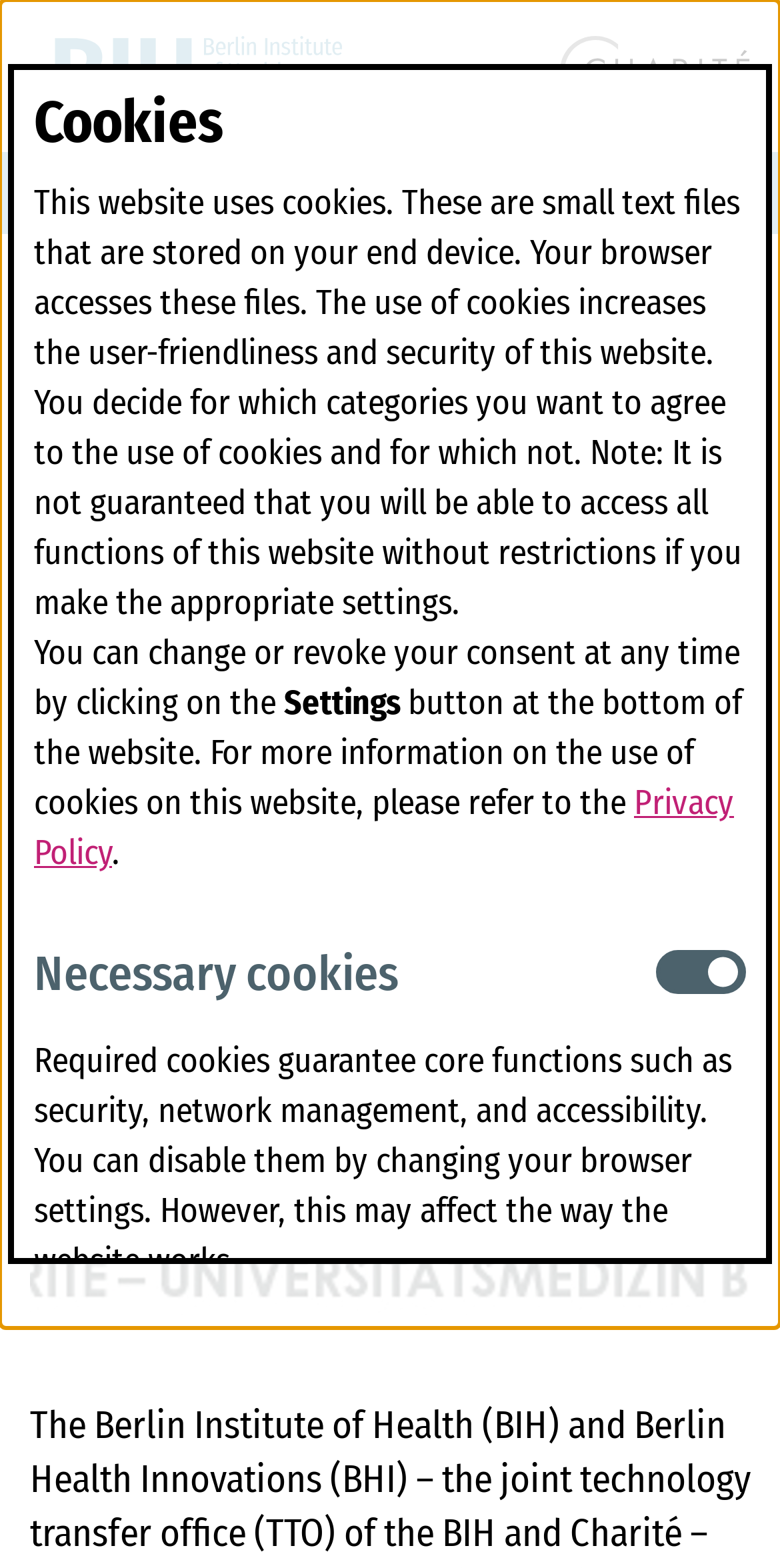Find the bounding box coordinates for the element that must be clicked to complete the instruction: "Go back to homepage". The coordinates should be four float numbers between 0 and 1, indicated as [left, top, right, bottom].

[0.038, 0.023, 0.438, 0.073]